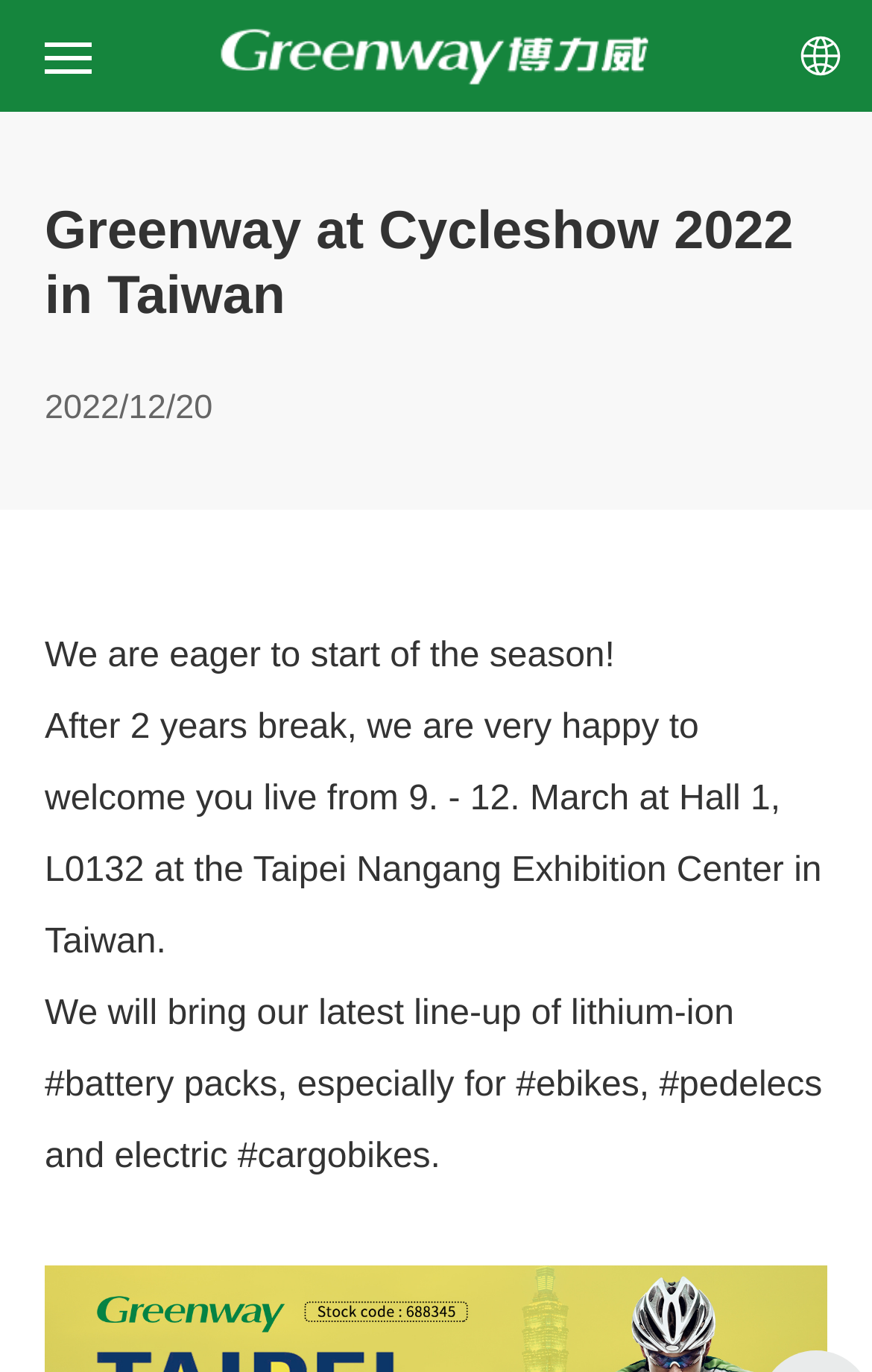Provide the bounding box coordinates for the specified HTML element described in this description: "alt="Greenway" title="Greenway"". The coordinates should be four float numbers ranging from 0 to 1, in the format [left, top, right, bottom].

[0.25, 0.026, 0.75, 0.052]